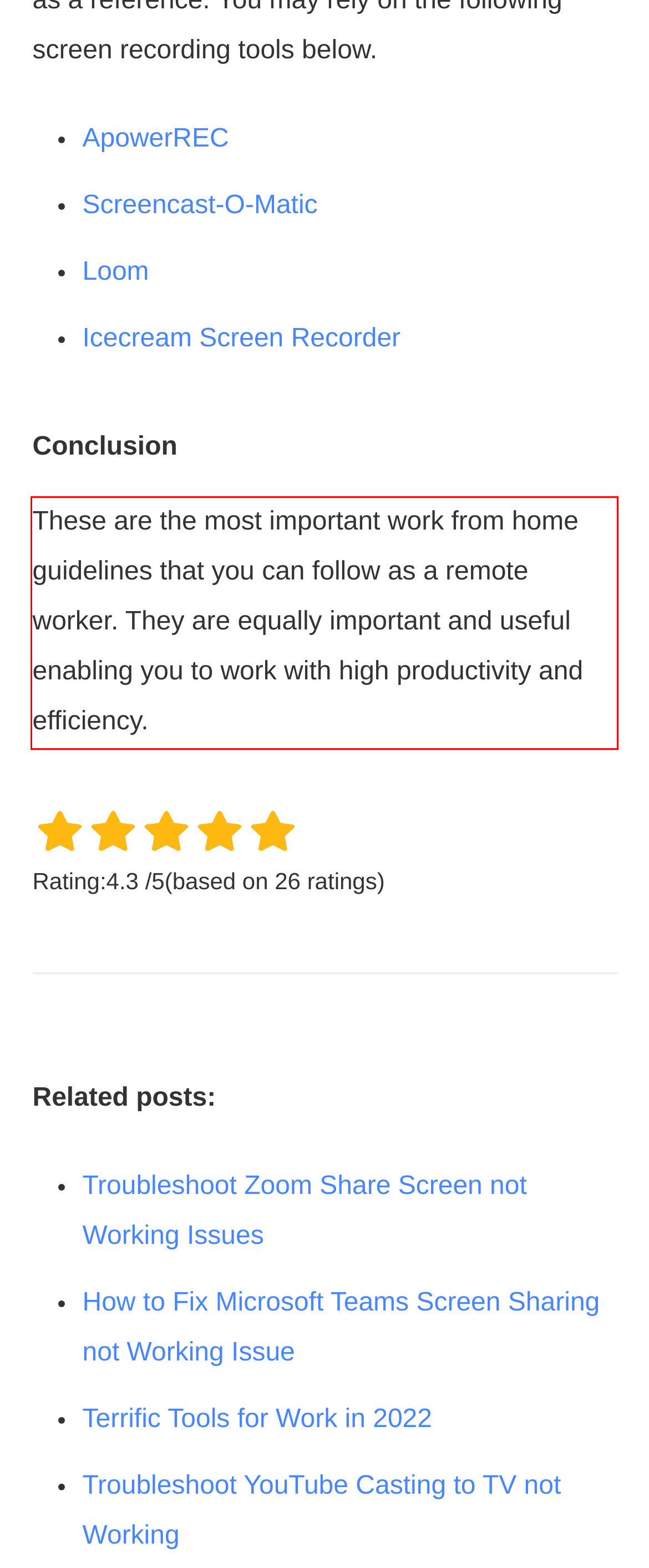Examine the webpage screenshot and use OCR to obtain the text inside the red bounding box.

These are the most important work from home guidelines that you can follow as a remote worker. They are equally important and useful enabling you to work with high productivity and efficiency.